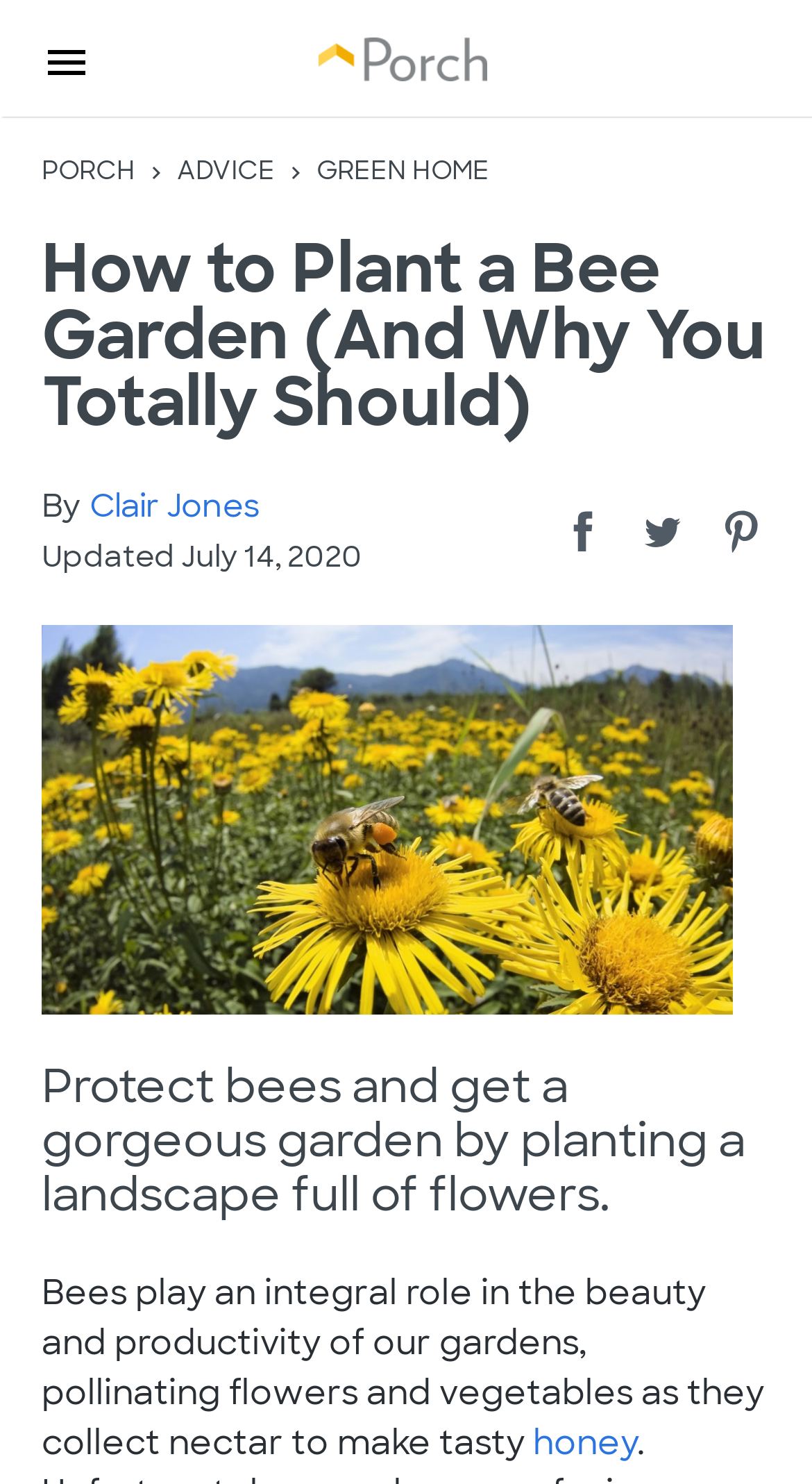What is the purpose of planting a bee garden?
Please provide a single word or phrase as your answer based on the image.

Protect bees and get a gorgeous garden